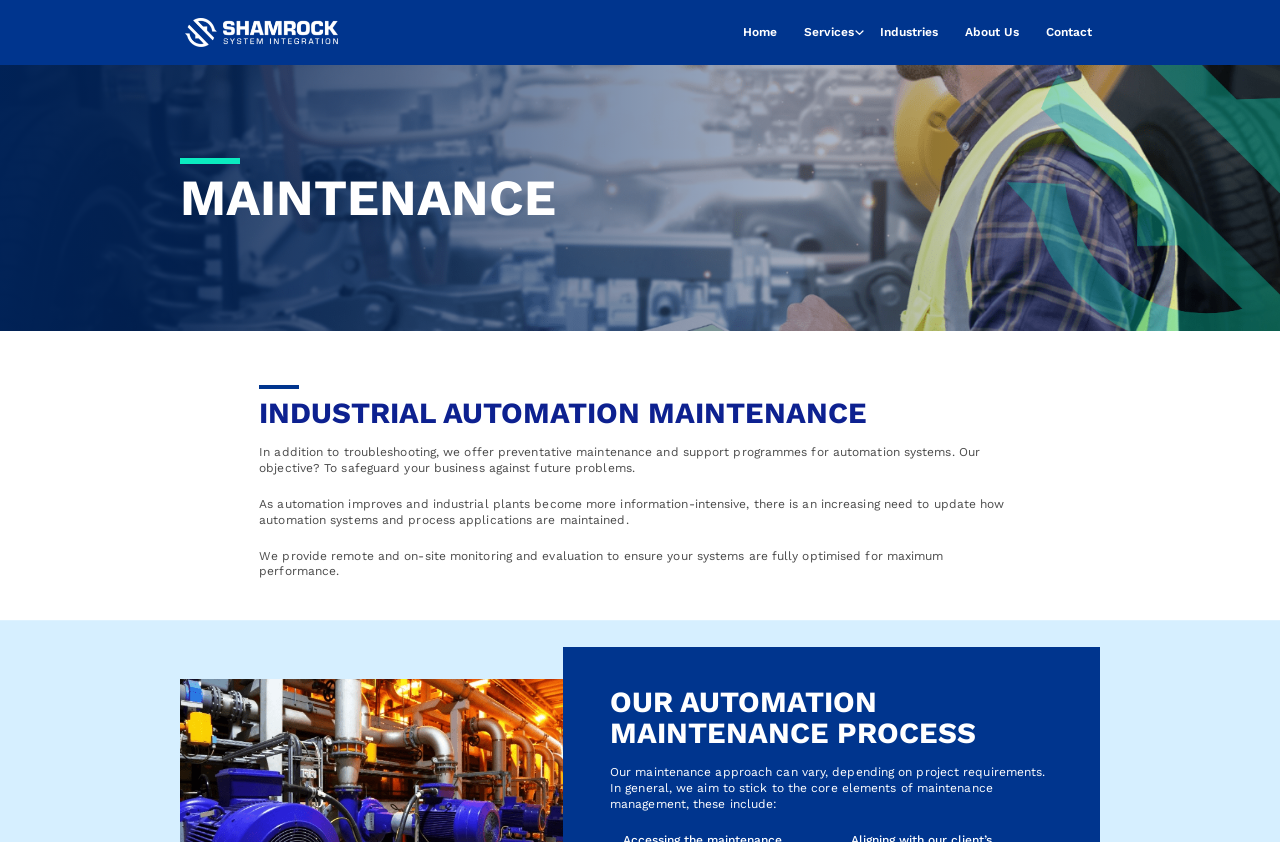Please examine the image and answer the question with a detailed explanation:
What is the company name?

The company name is obtained from the link 'Shamrock System Integration' at the top left corner of the webpage, which is also an image with the same name.